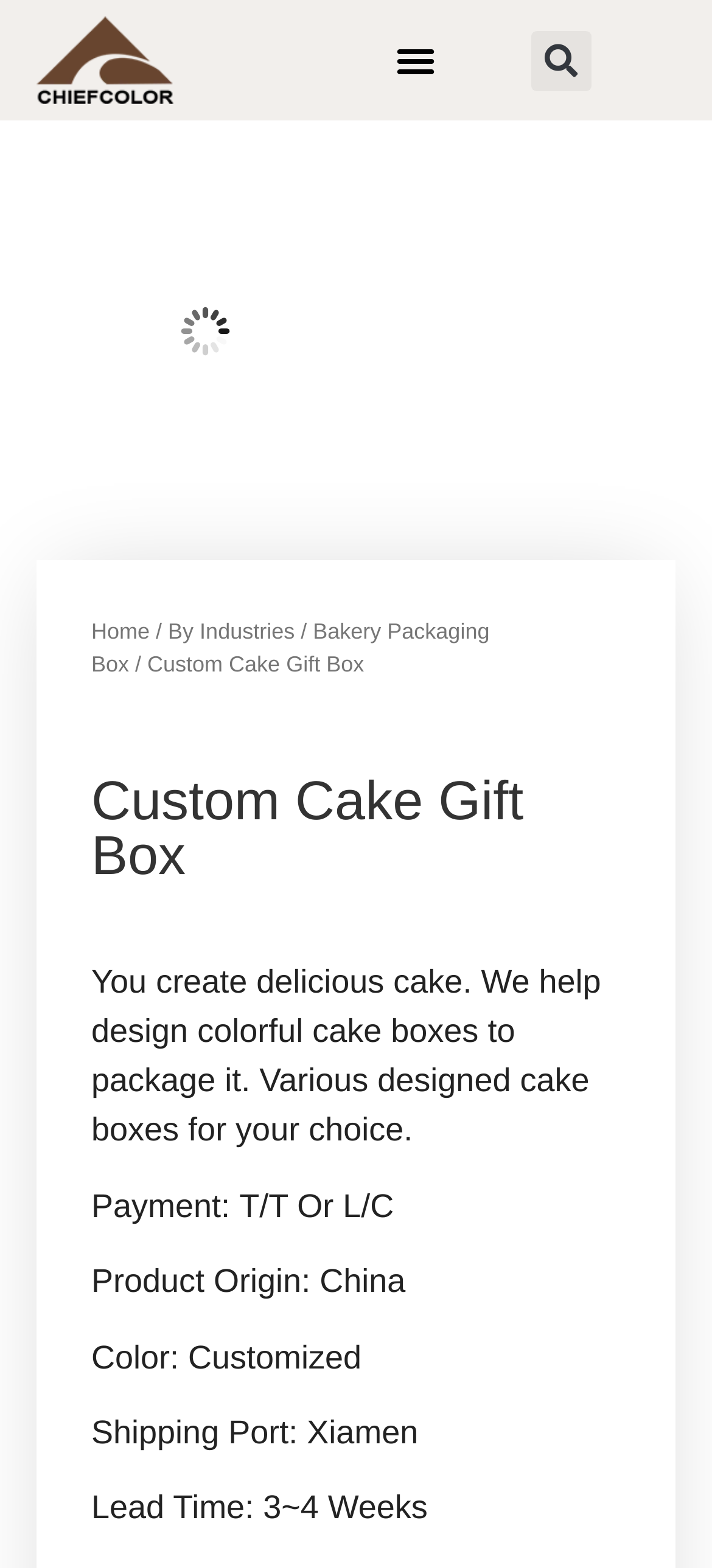Based on the element description "By Industries", predict the bounding box coordinates of the UI element.

[0.236, 0.395, 0.414, 0.411]